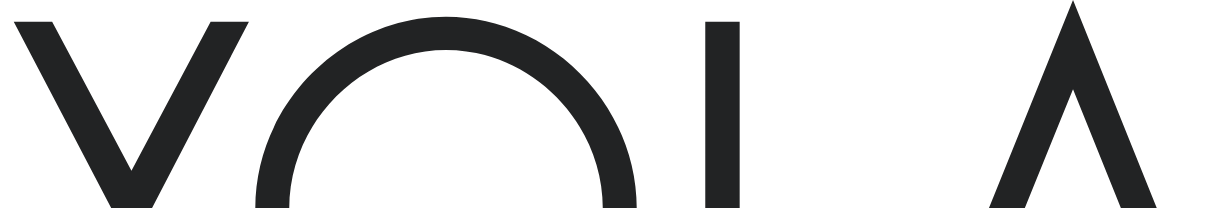Provide a short, one-word or phrase answer to the question below:
What is the likely business of Xola Inc.?

Digital services or business solutions